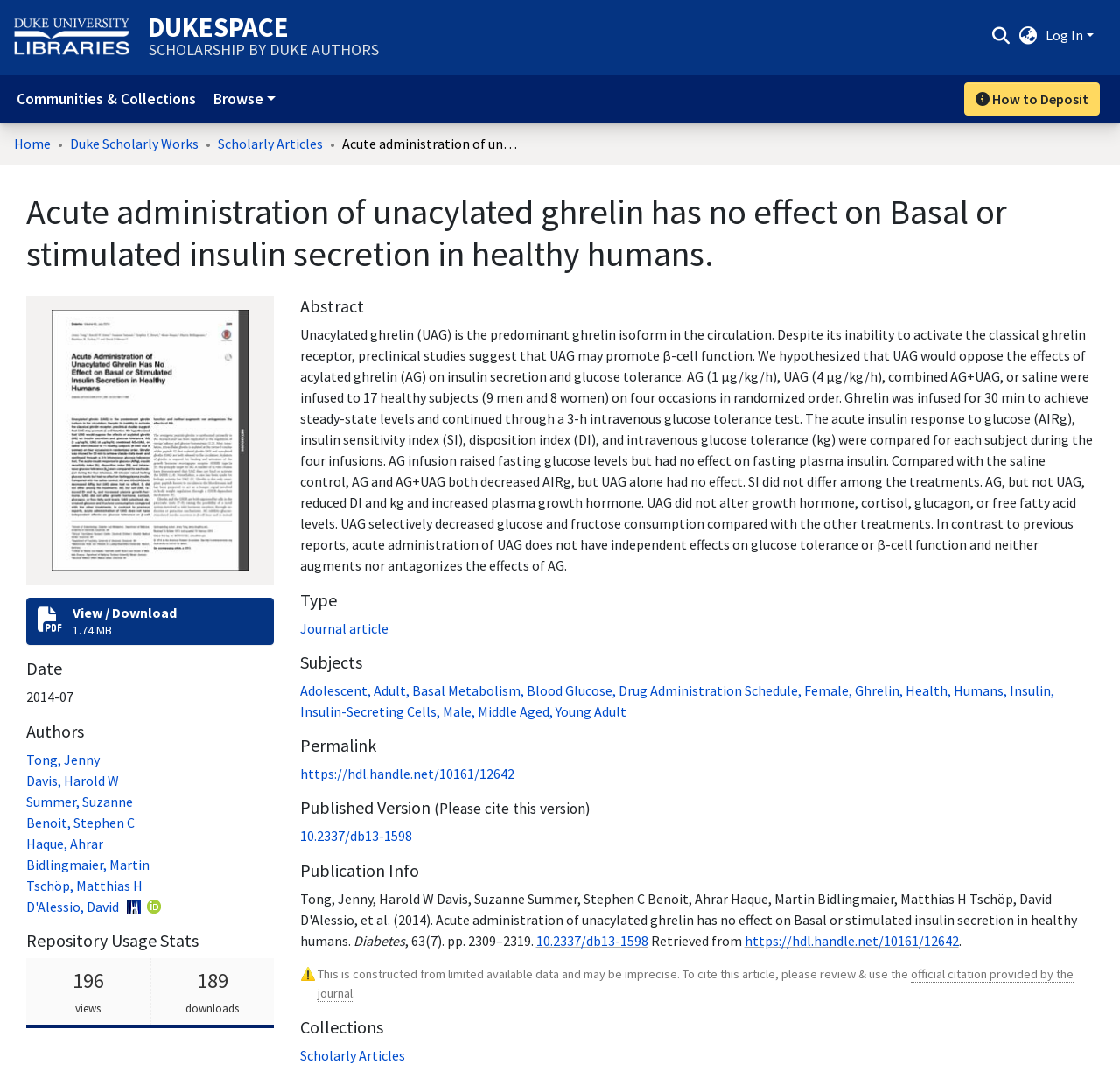Using the description "Davis, Harold W", locate and provide the bounding box of the UI element.

[0.023, 0.72, 0.106, 0.736]